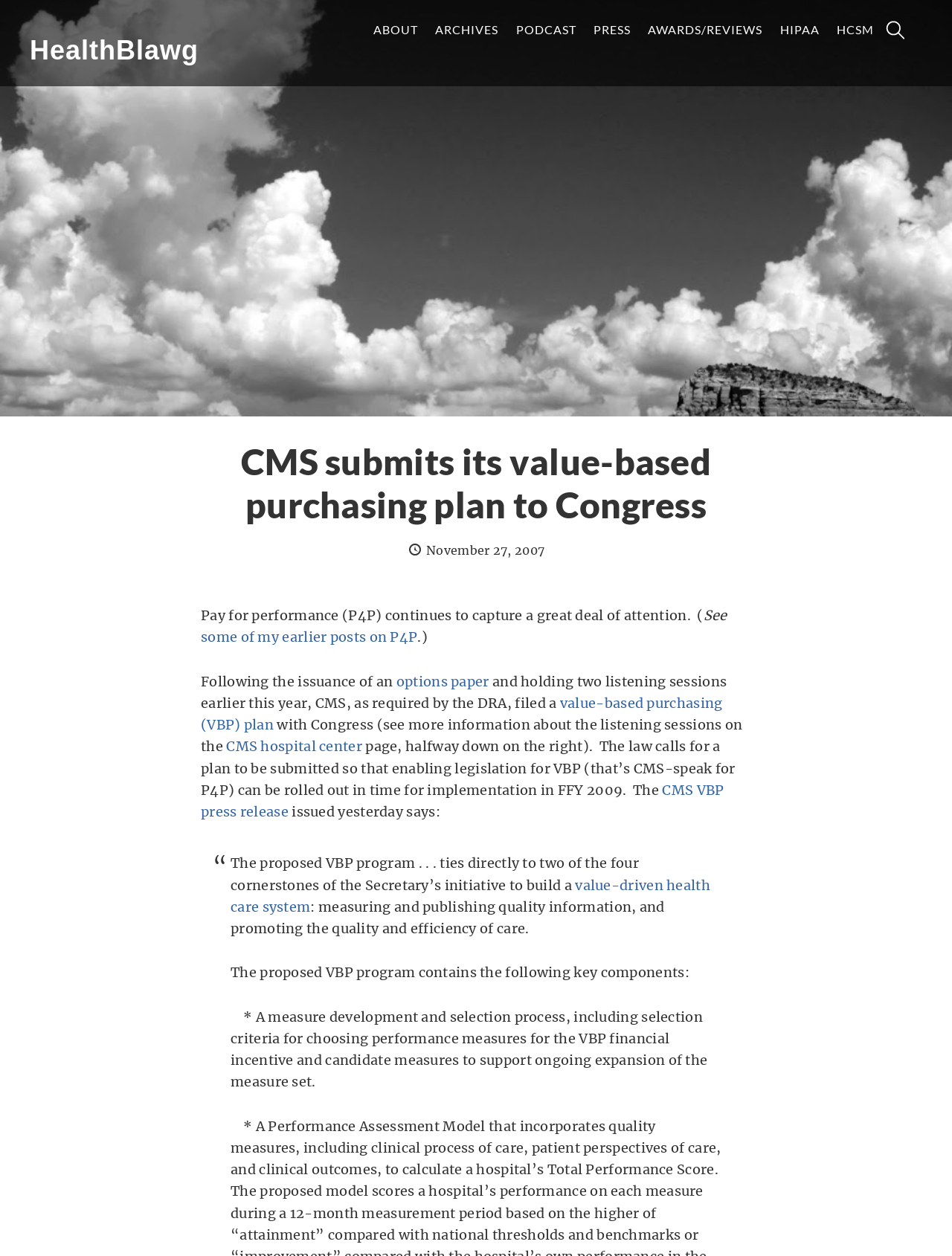From the webpage screenshot, predict the bounding box of the UI element that matches this description: "options paper".

[0.416, 0.536, 0.514, 0.549]